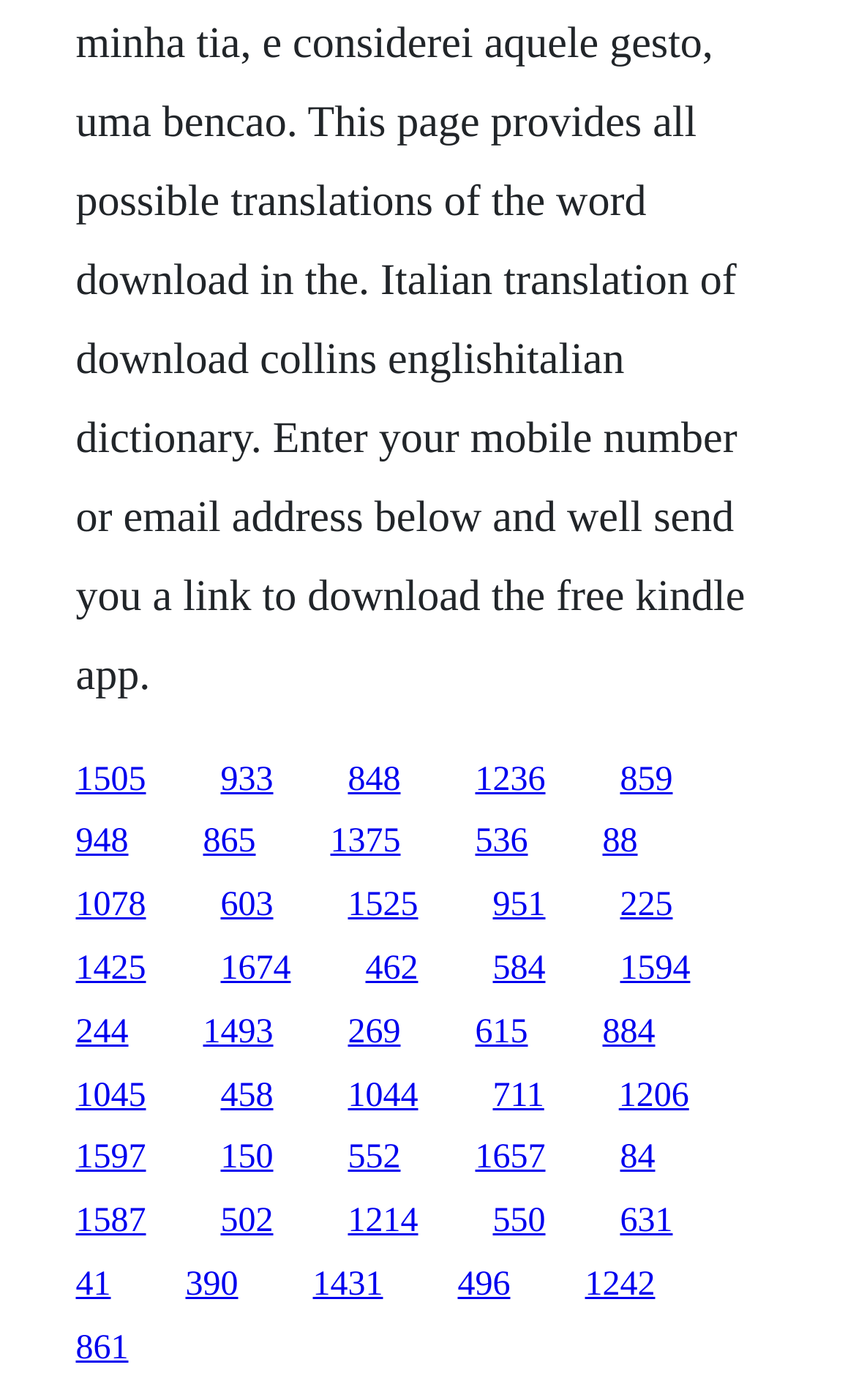Please identify the bounding box coordinates of the element's region that should be clicked to execute the following instruction: "click the tenth link". The bounding box coordinates must be four float numbers between 0 and 1, i.e., [left, top, right, bottom].

[0.555, 0.588, 0.617, 0.615]